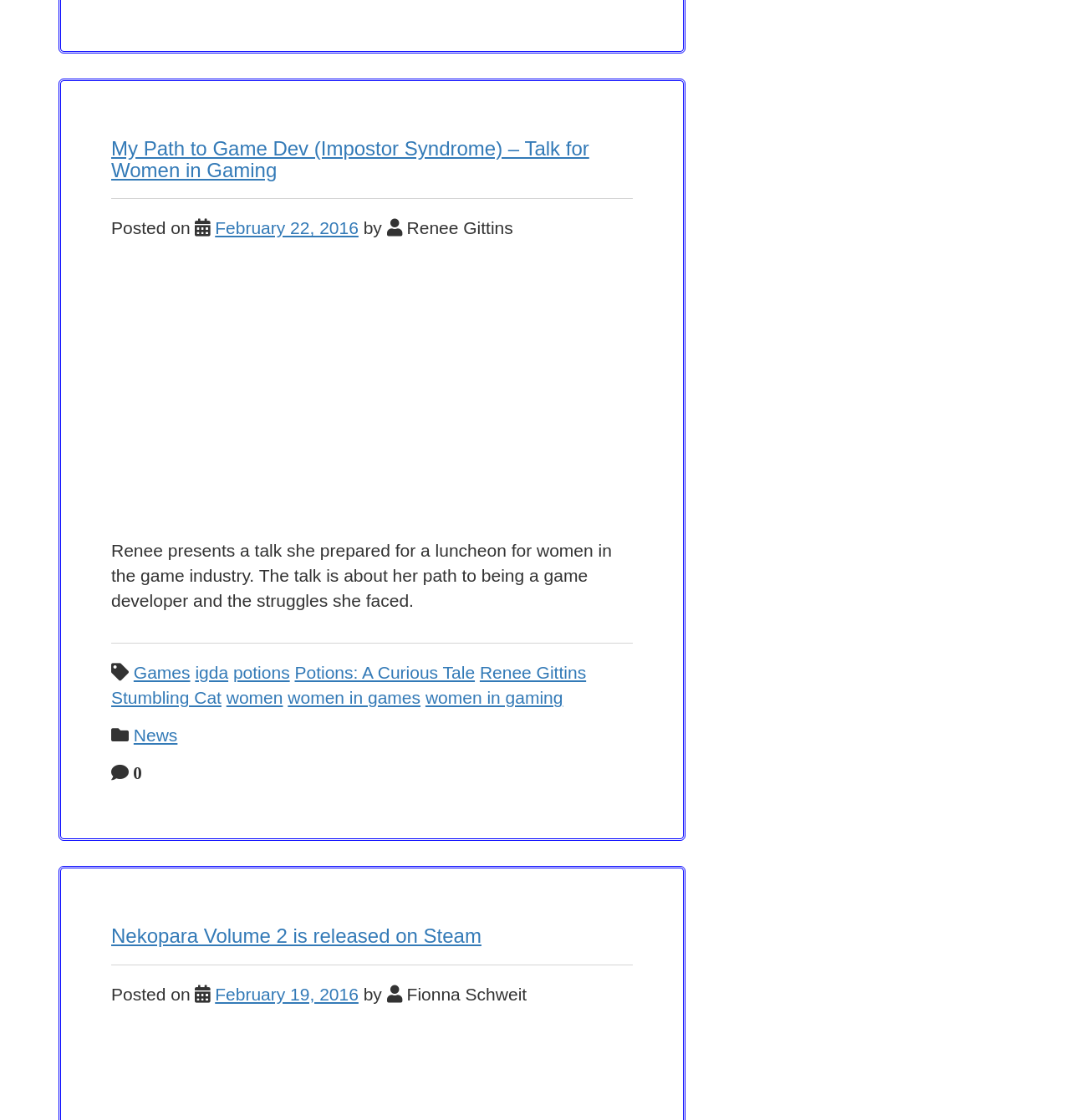Can you find the bounding box coordinates of the area I should click to execute the following instruction: "Read the news about Nekopara Volume 2 release on Steam"?

[0.104, 0.826, 0.45, 0.846]